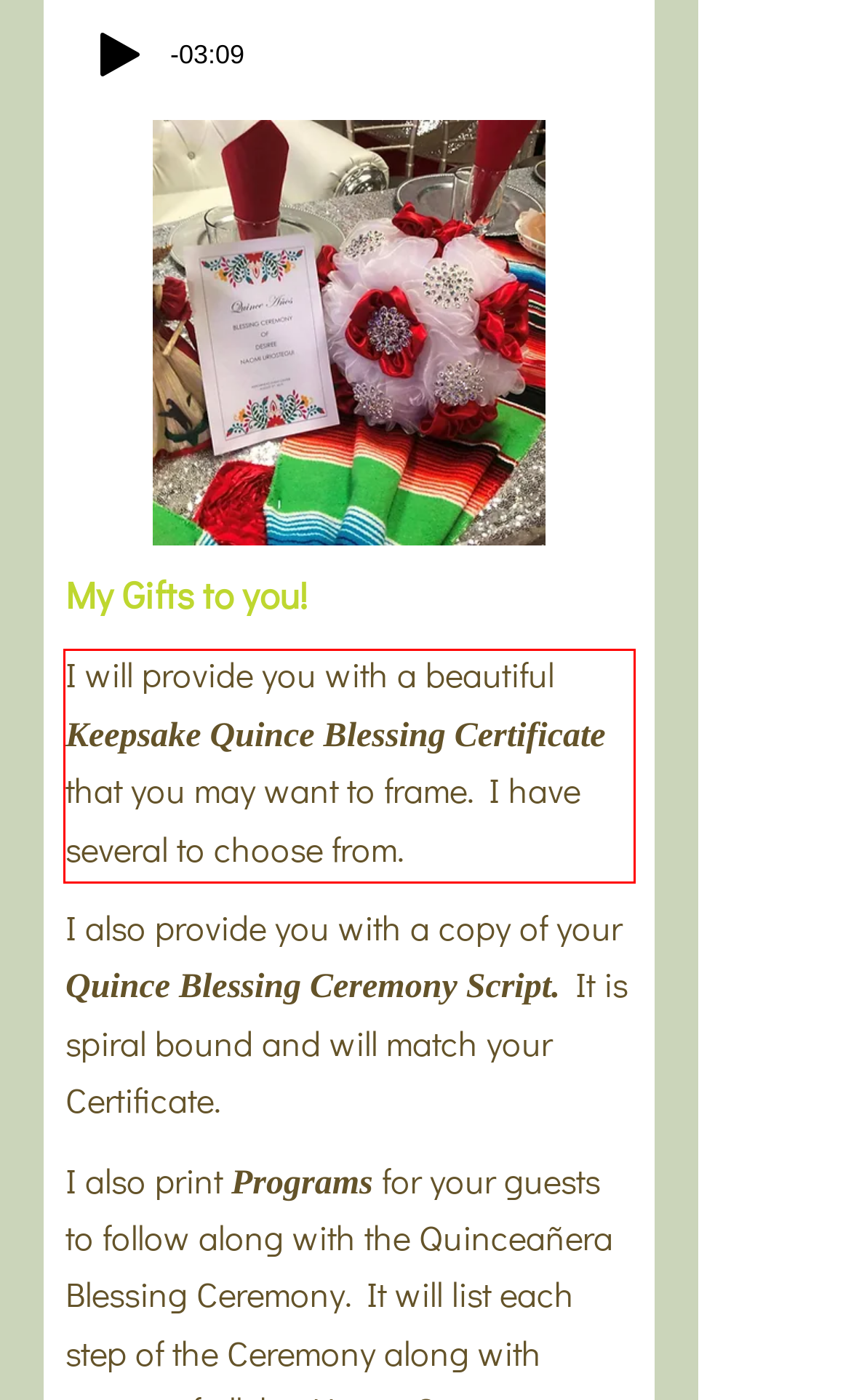Within the screenshot of the webpage, there is a red rectangle. Please recognize and generate the text content inside this red bounding box.

I will provide you with a beautiful Keepsake Quince Blessing Certificate that you may want to frame. I have several to choose from.